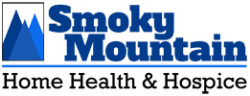Refer to the image and offer a detailed explanation in response to the question: What type of services does the organization provide?

The organization, Smoky Mountain Home Health & Hospice, provides compassionate health and hospice services to individuals in need, as reflected in its mission and conveyed through its logo design.